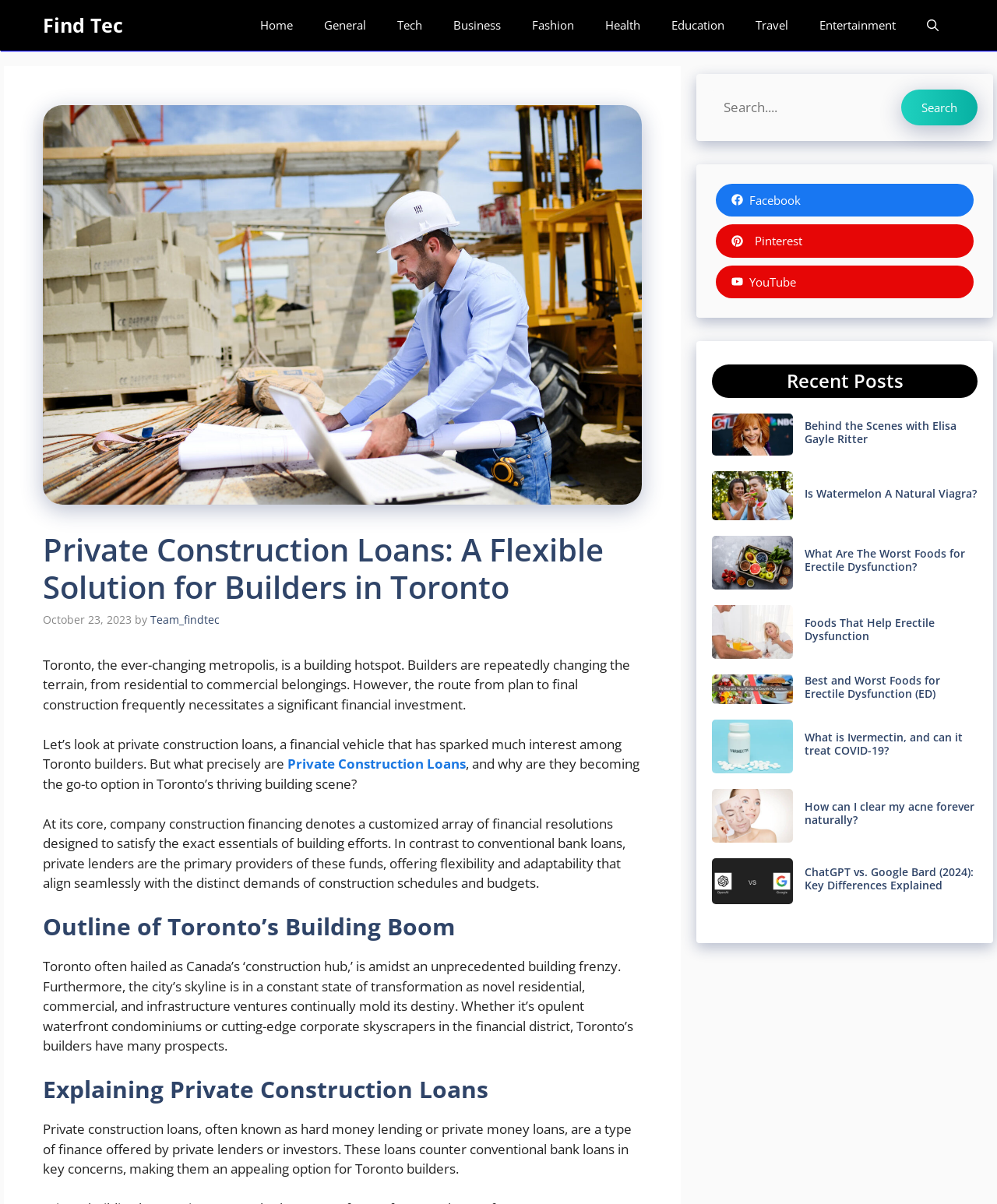Pinpoint the bounding box coordinates for the area that should be clicked to perform the following instruction: "Read the 'Behind the Scenes with Elisa Gayle Ritter' article".

[0.807, 0.347, 0.959, 0.37]